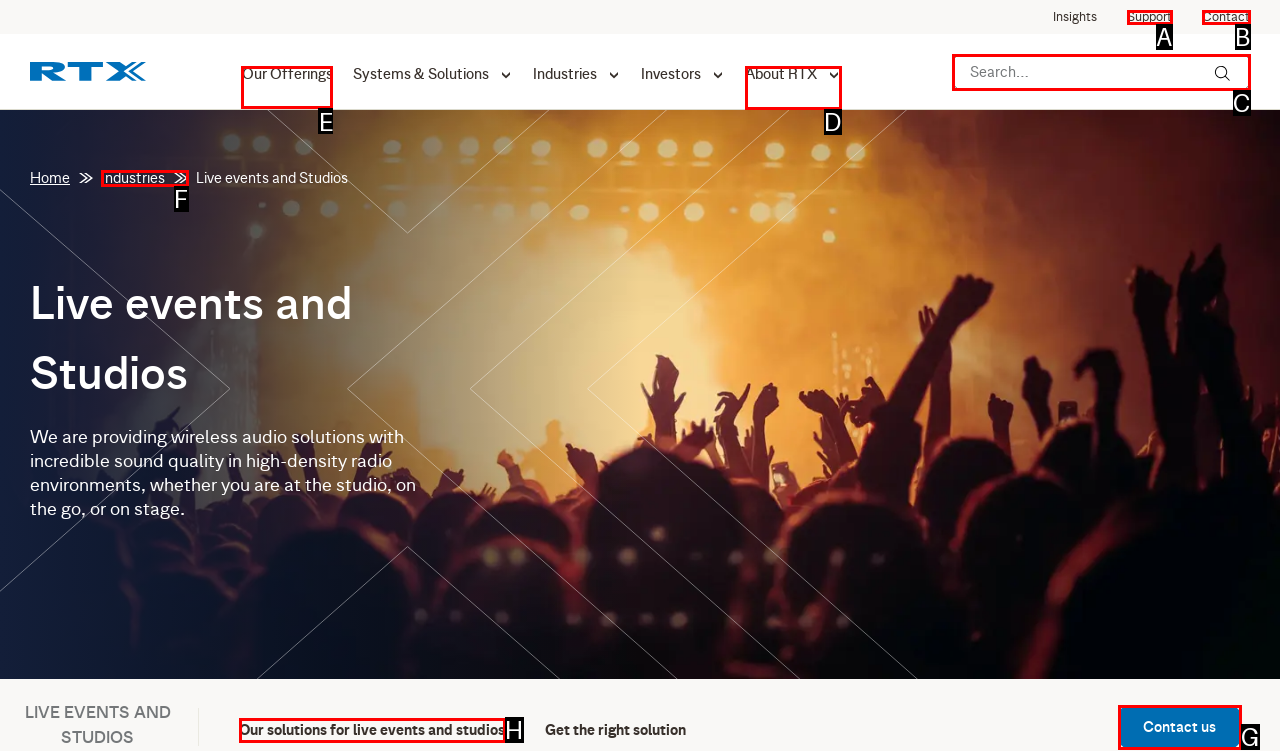For the instruction: Check EBT Card Balance, which HTML element should be clicked?
Respond with the letter of the appropriate option from the choices given.

None